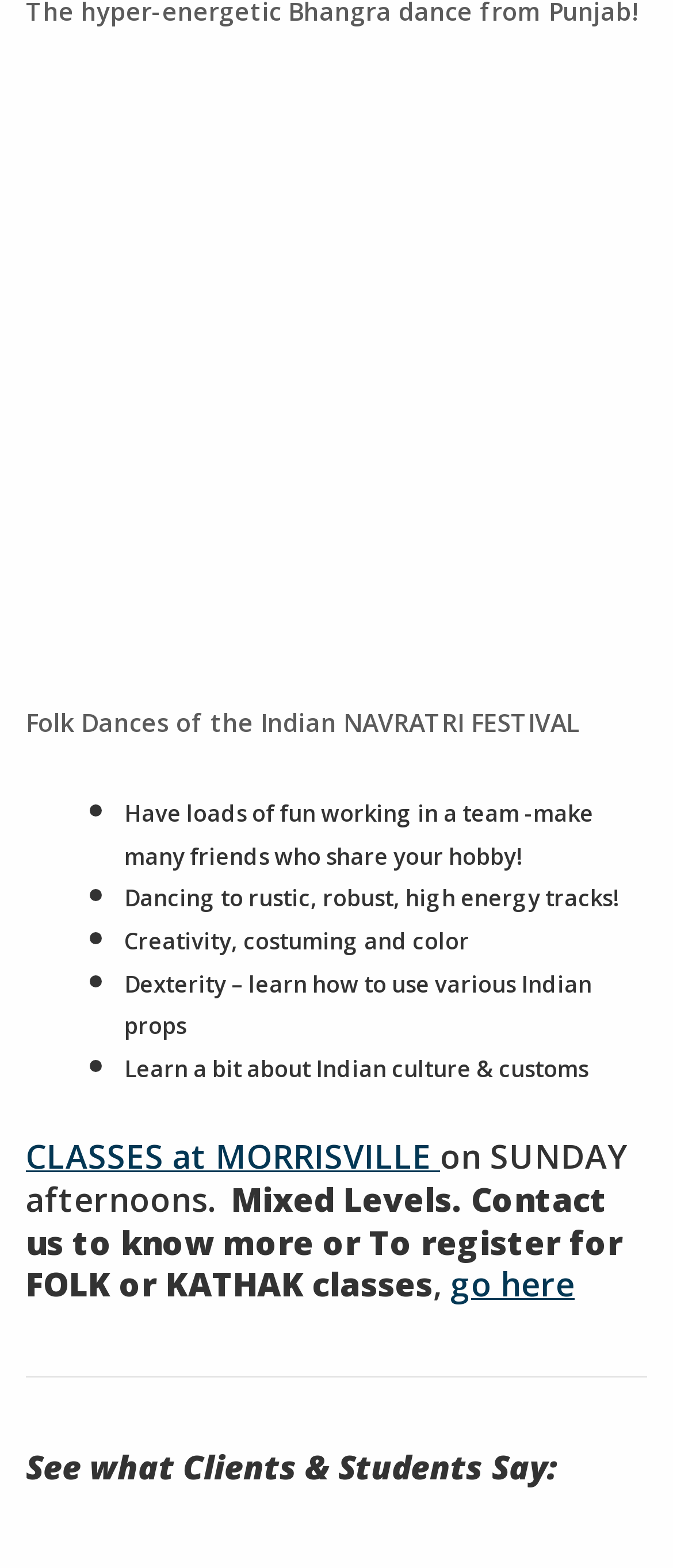What is the day of the week when classes are held?
Could you answer the question in a detailed manner, providing as much information as possible?

The webpage mentions 'on SUNDAY afternoons' in the static text element, indicating that the classes are held on Sundays.